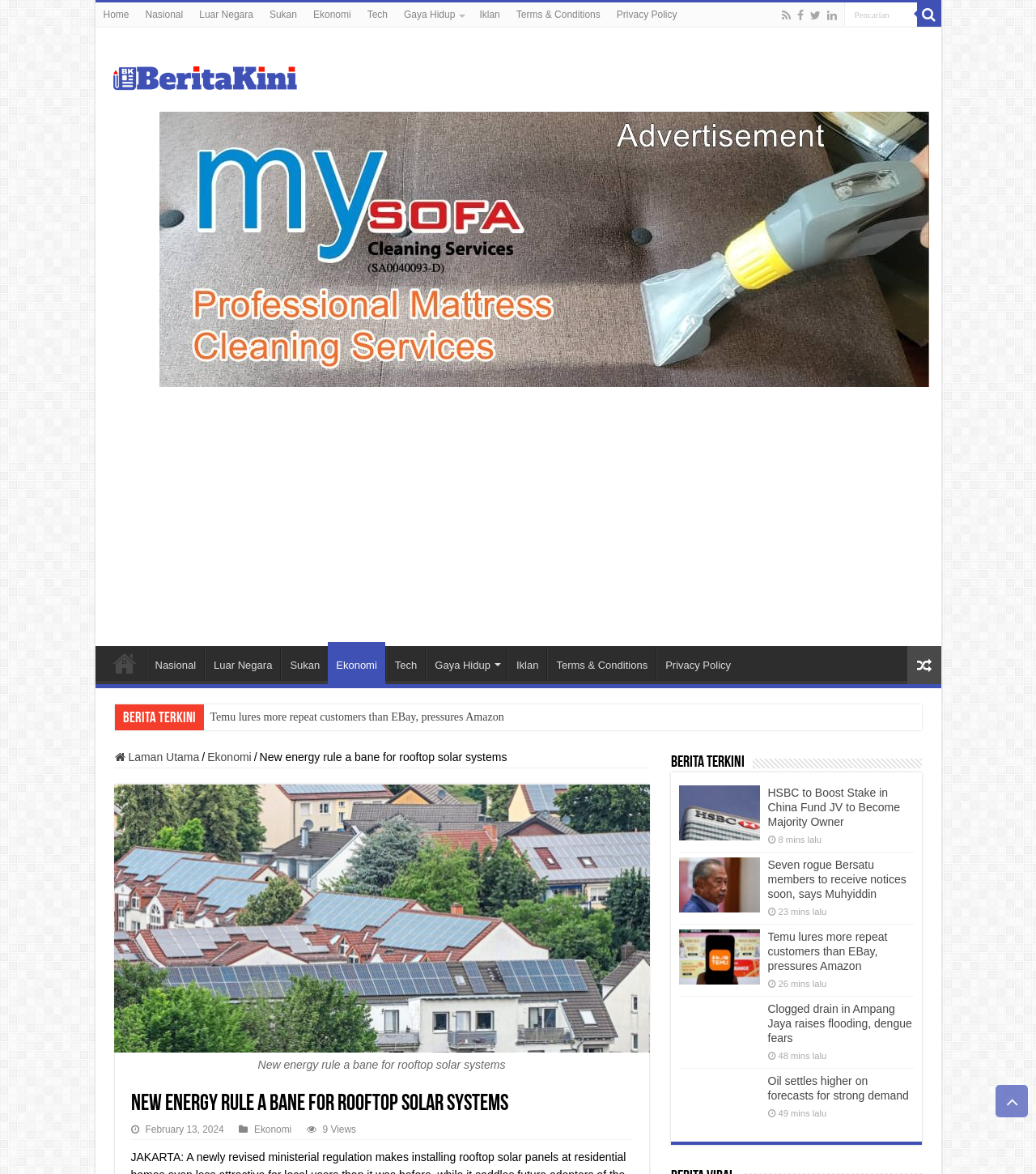Identify the bounding box coordinates of the section that should be clicked to achieve the task described: "Search for something".

[0.814, 0.002, 0.885, 0.022]